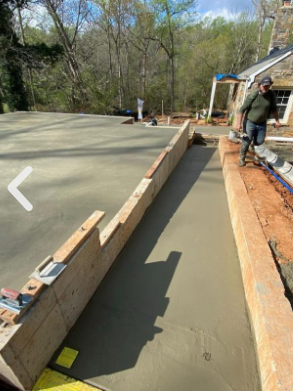From the details in the image, provide a thorough response to the question: What is visible in the background of the construction scene?

Beyond the worksite, trees are visible in the background, suggesting a serene natural setting, which contrasts with the active construction process in the foreground.